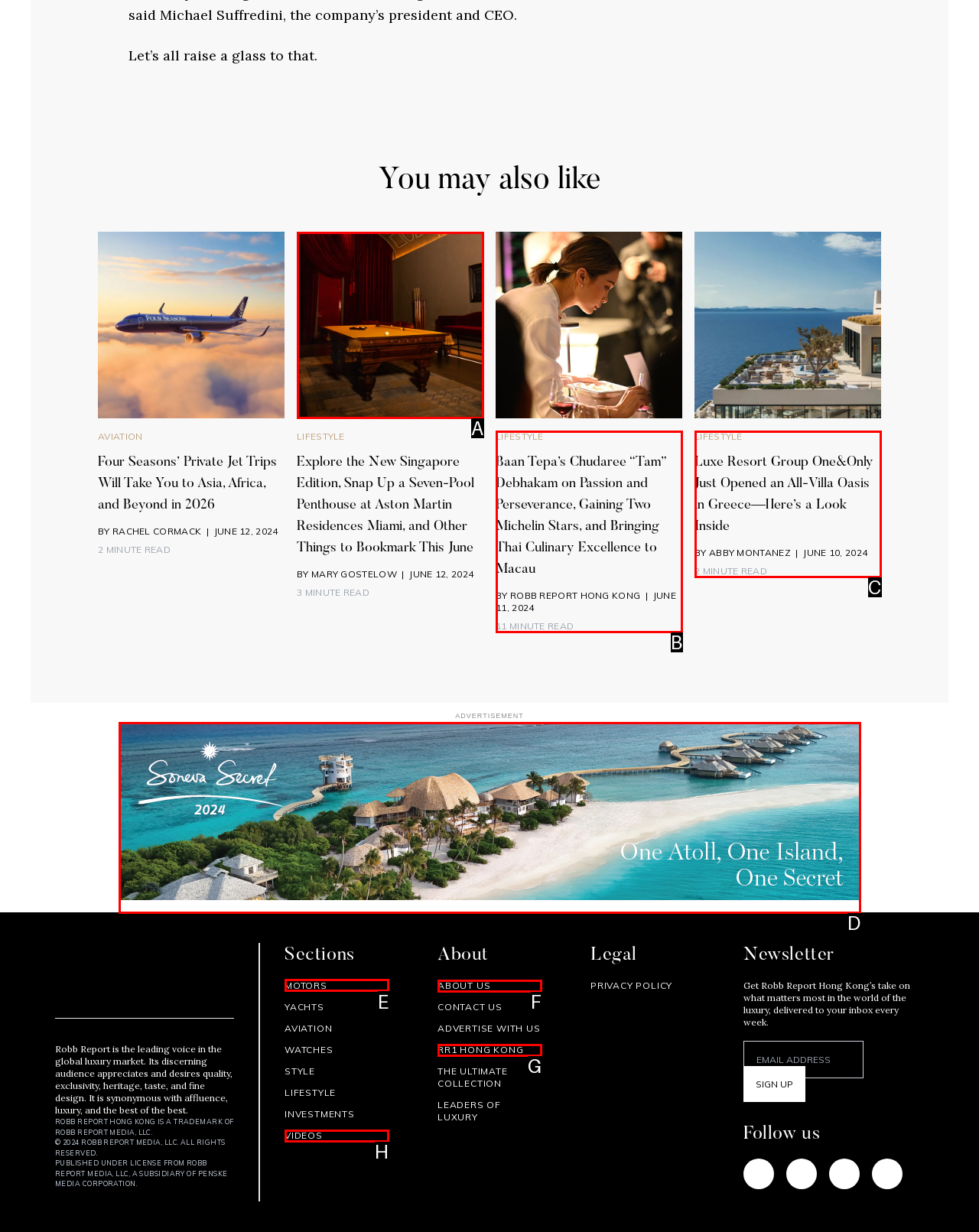Tell me the letter of the UI element I should click to accomplish the task: Click on the 'MOTORS' section based on the choices provided in the screenshot.

E